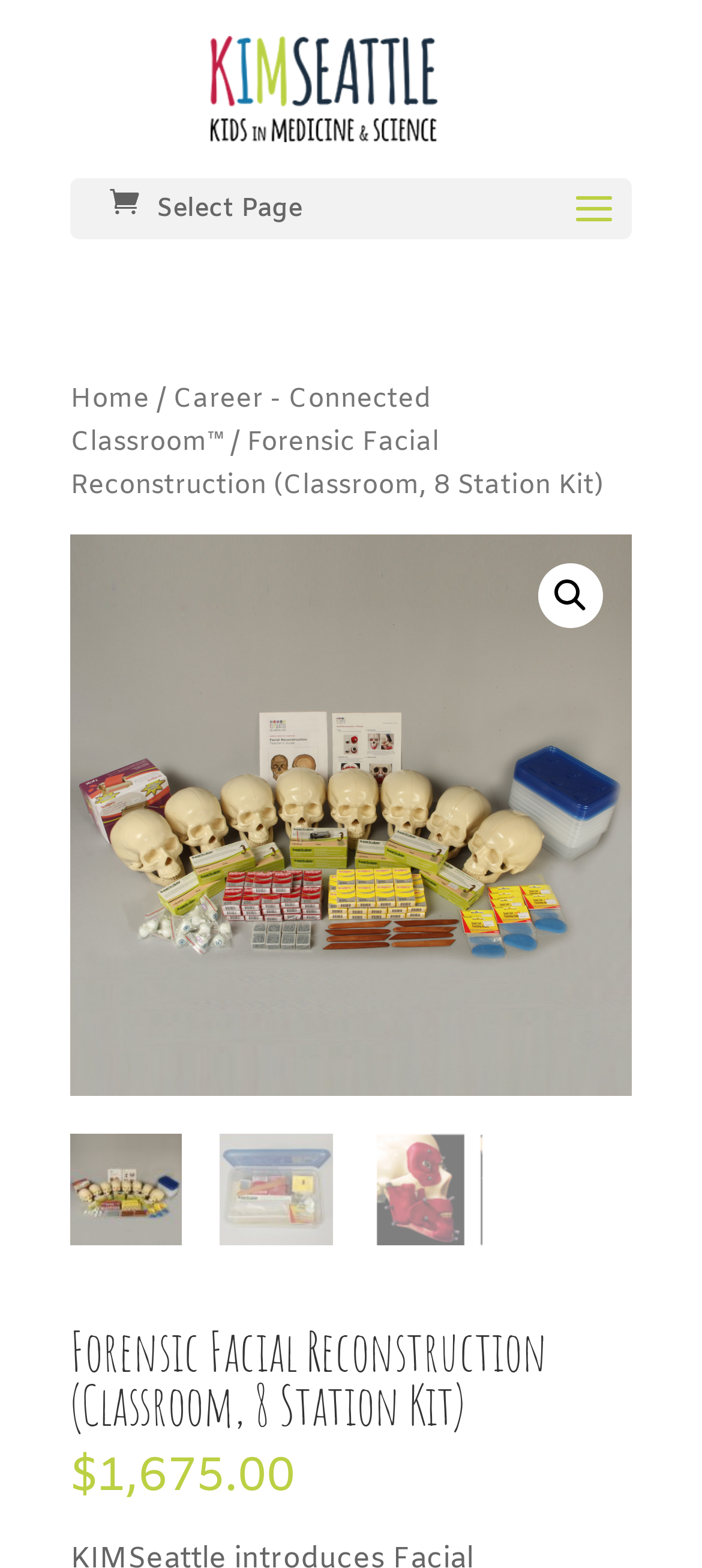What is the category of the product?
Provide a concise answer using a single word or phrase based on the image.

Forensic Facial Reconstruction